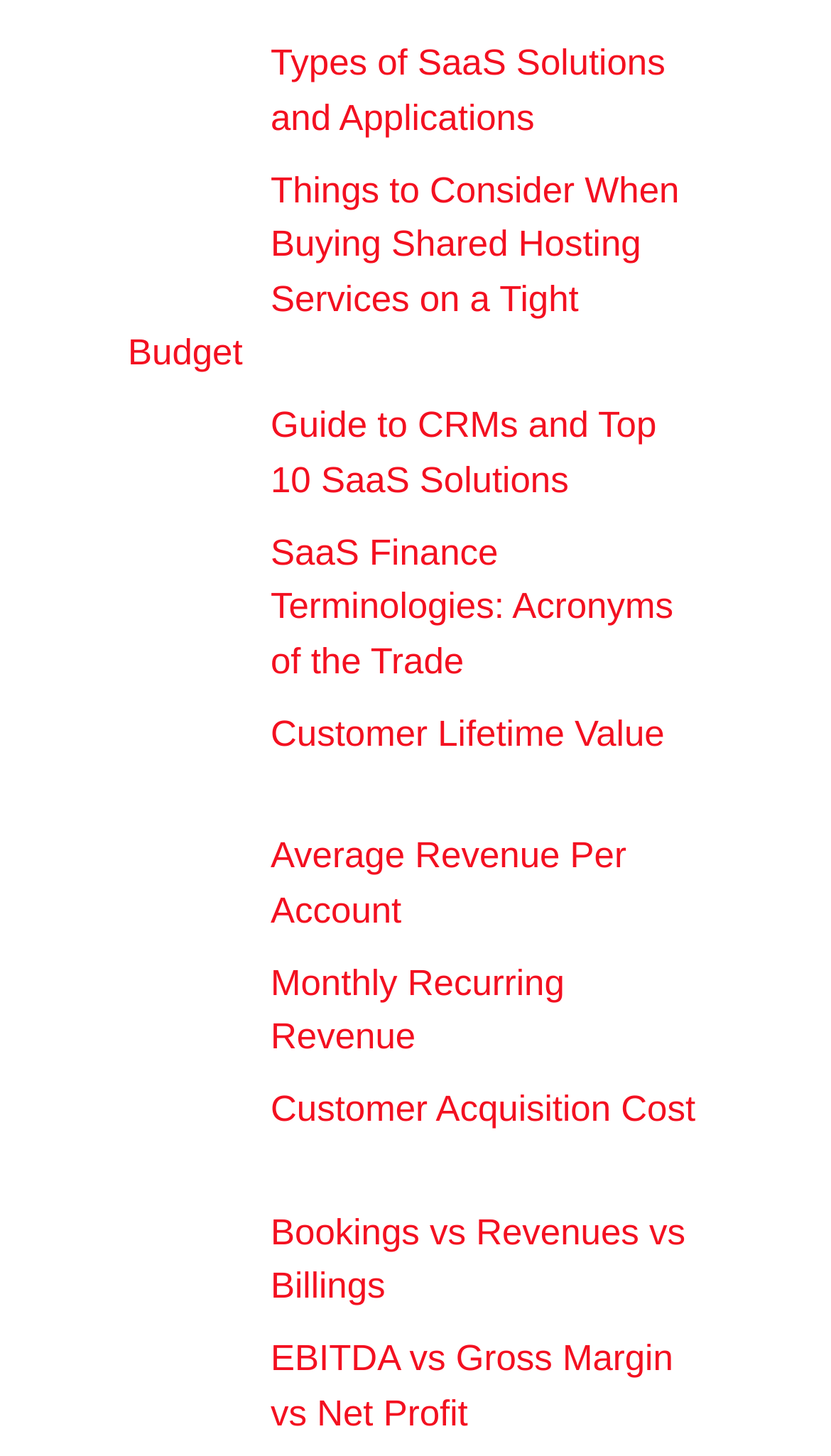Locate the bounding box coordinates of the element that should be clicked to execute the following instruction: "Read about things to consider when buying shared hosting services on a tight budget".

[0.154, 0.113, 0.282, 0.197]